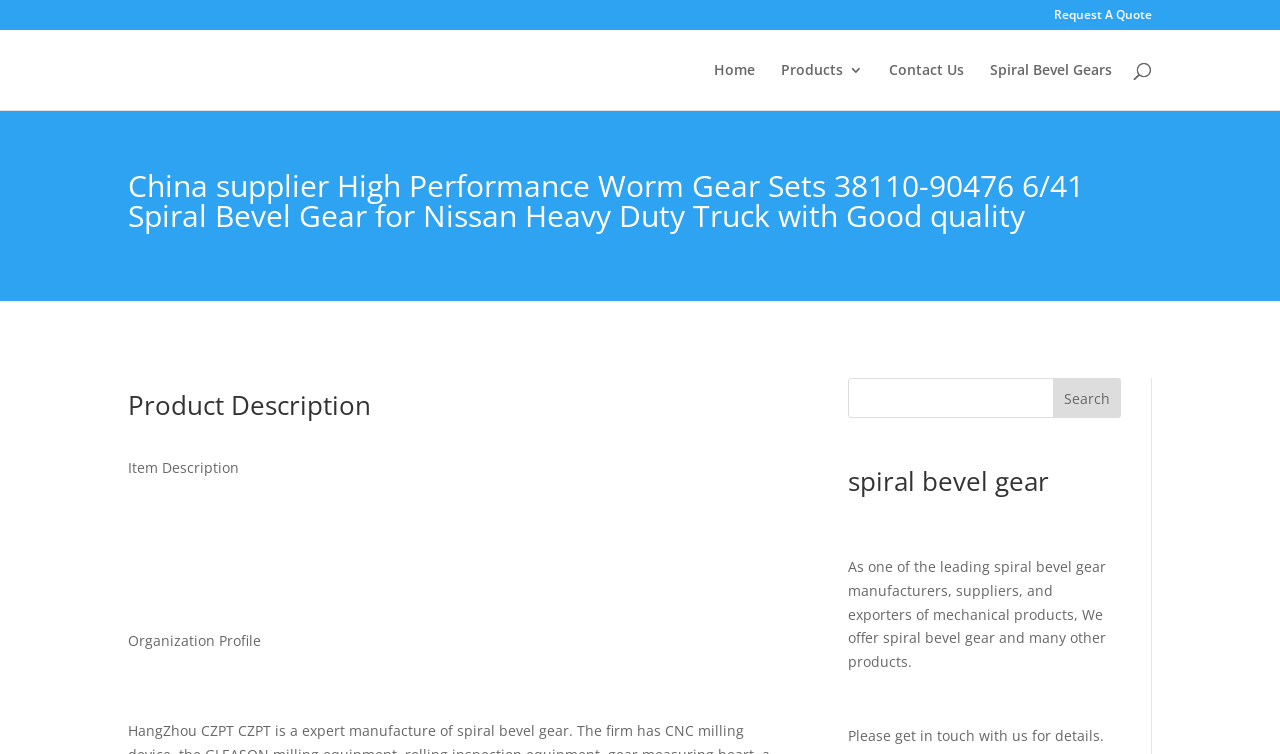Provide the bounding box coordinates of the UI element that matches the description: "Contact Us".

[0.695, 0.084, 0.753, 0.146]